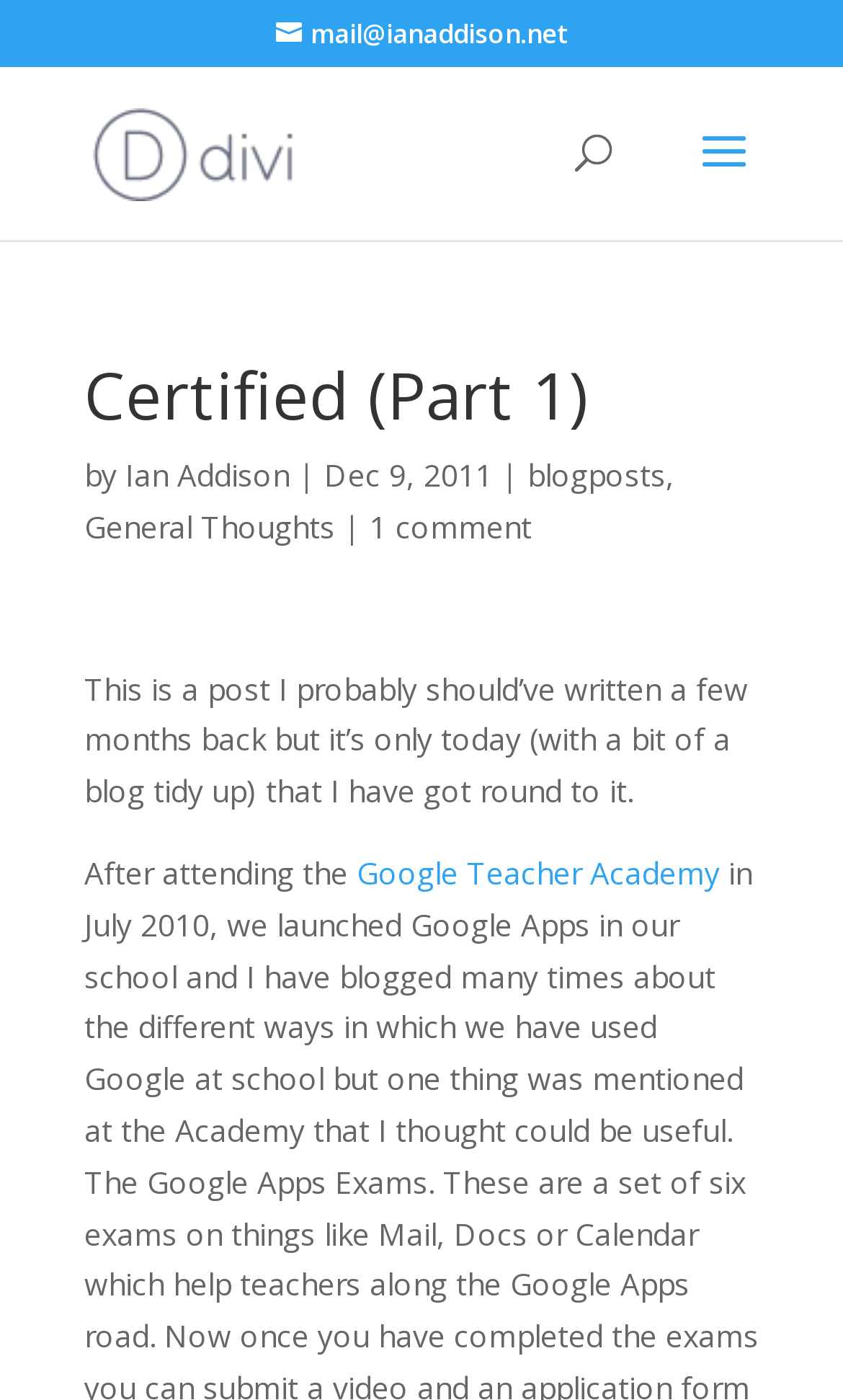Please specify the bounding box coordinates of the area that should be clicked to accomplish the following instruction: "view Google Teacher Academy". The coordinates should consist of four float numbers between 0 and 1, i.e., [left, top, right, bottom].

[0.423, 0.609, 0.854, 0.638]